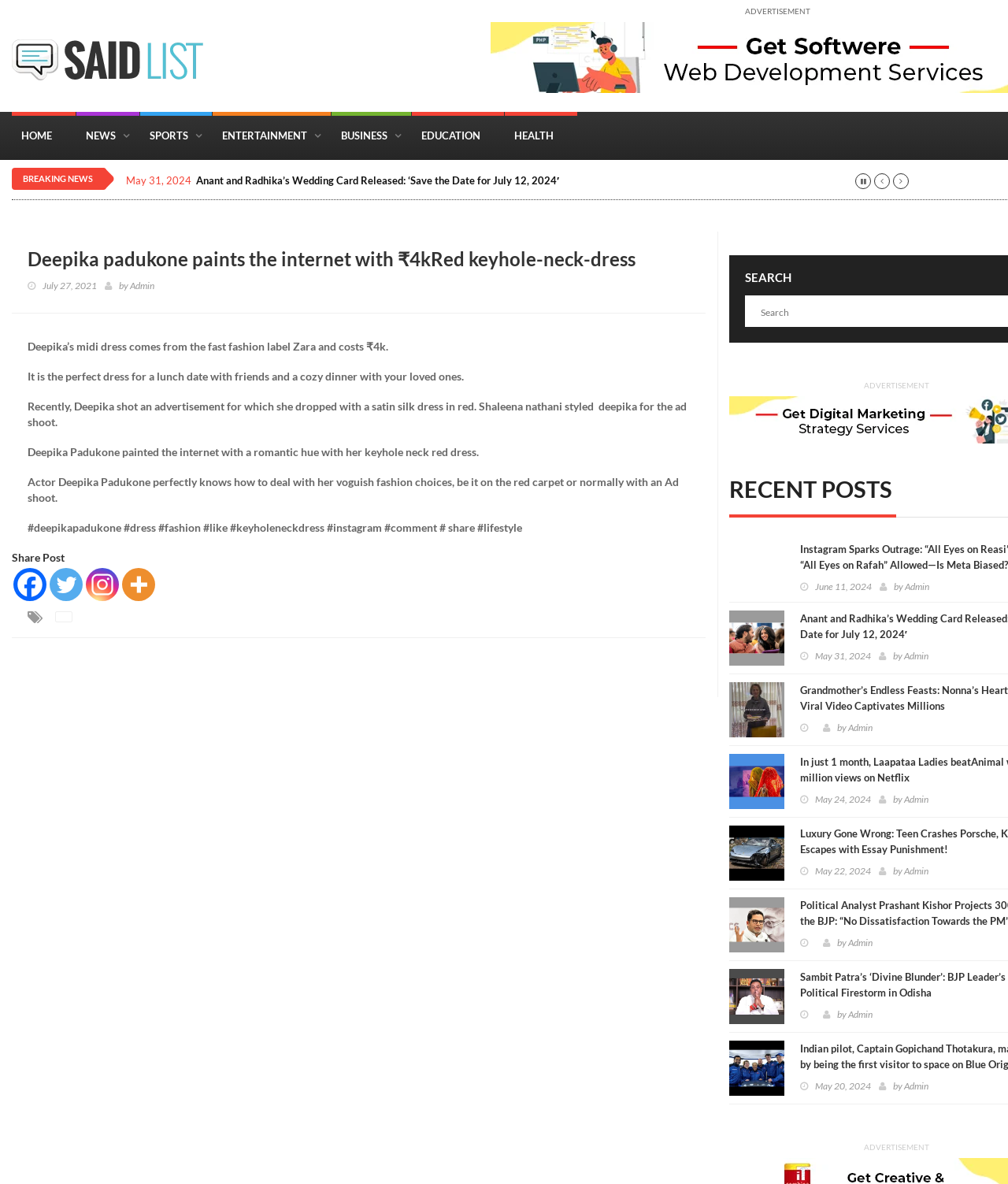Identify the bounding box coordinates for the UI element described as follows: "Entertainment". Ensure the coordinates are four float numbers between 0 and 1, formatted as [left, top, right, bottom].

[0.211, 0.094, 0.328, 0.134]